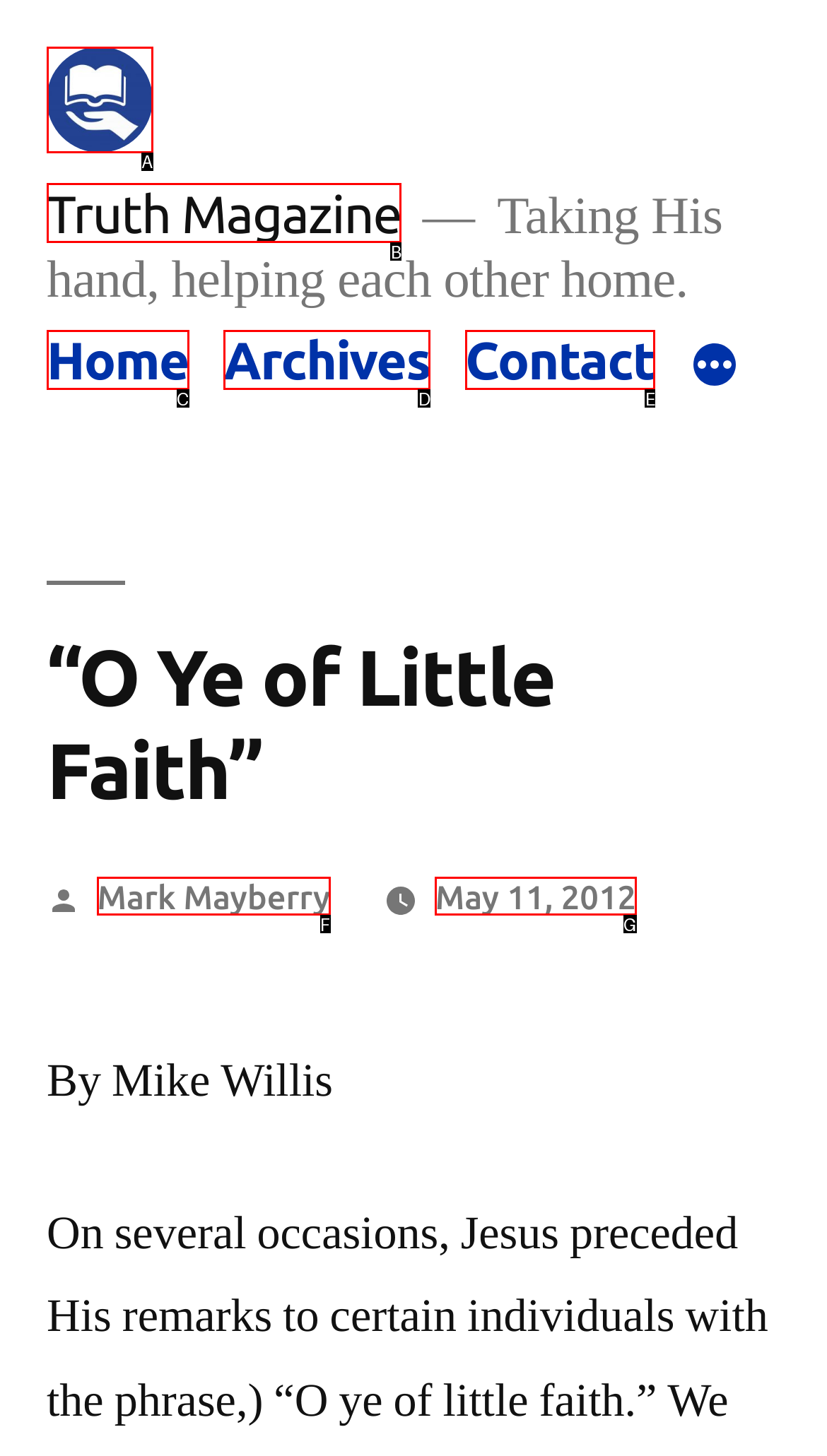Choose the HTML element that best fits the given description: May 11, 2012July 10, 2012. Answer by stating the letter of the option.

G